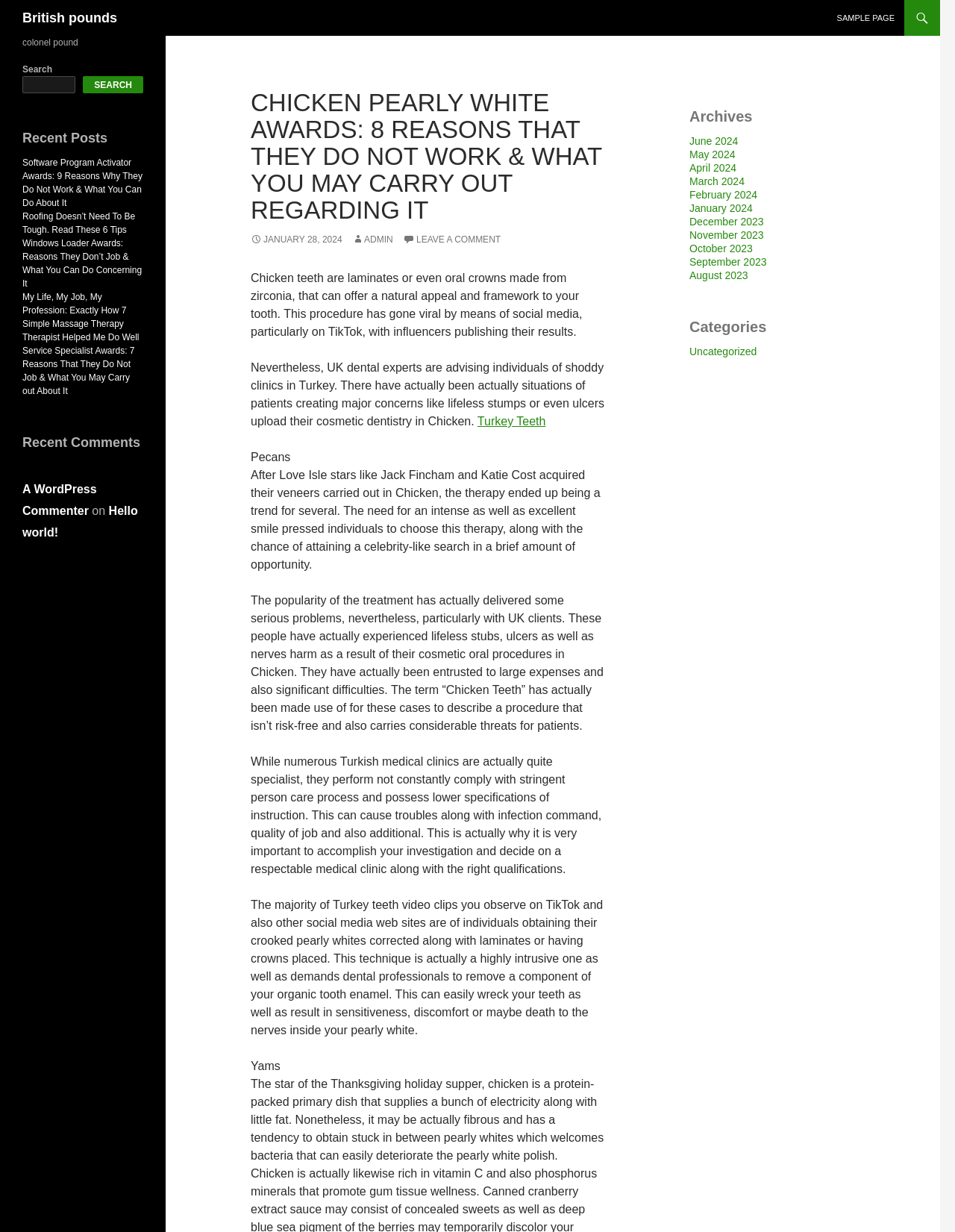Give a detailed account of the webpage.

This webpage appears to be a blog post discussing the topic of "Chicken Pearly White Awards" and the risks associated with getting dental veneers in Turkey. 

At the top of the page, there is a heading that reads "British pounds" and a link with the same text. Below this, there is a link that says "SAMPLE PAGE". 

The main content of the page is divided into several sections. The first section has a heading that reads "CHICKEN PEARLY WHITE AWARDS: 8 REASONS THAT THEY DO NOT WORK & WHAT YOU MAY CARRY OUT REGARDING IT" and is followed by a link with the date "JANUARY 28, 2024" and two other links with icons. 

Below this, there are several paragraphs of text that discuss the topic of dental veneers in Turkey, including the risks and complications associated with the procedure. There are also links to related topics, such as "Turkey Teeth". 

To the right of the main content, there is a section with a heading that reads "Archives" and lists links to different months and years, from June 2024 to September 2023. Below this, there is a section with a heading that reads "Categories" and a single link to "Uncategorized". 

On the left side of the page, there is a section with a heading that reads "colonel pound" and a search bar with a button that says "SEARCH". Below this, there is a section with a heading that reads "Recent Posts" and lists links to several other blog posts. Further down, there is a section with a heading that reads "Recent Comments" and lists a single comment with a link to the commenter's name and the text of the comment.